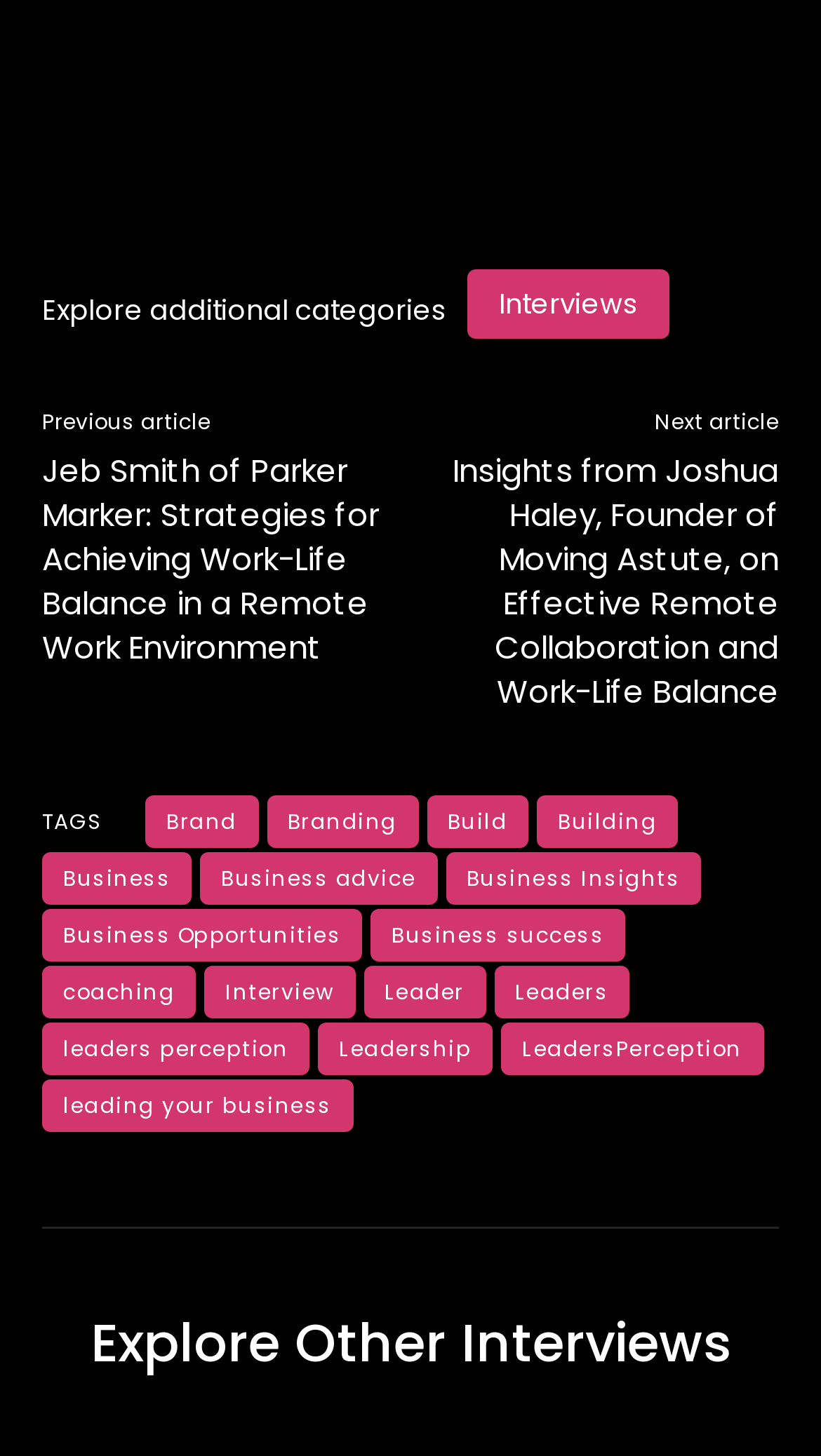Determine the bounding box for the UI element described here: "LeadersPerception".

[0.61, 0.703, 0.929, 0.739]